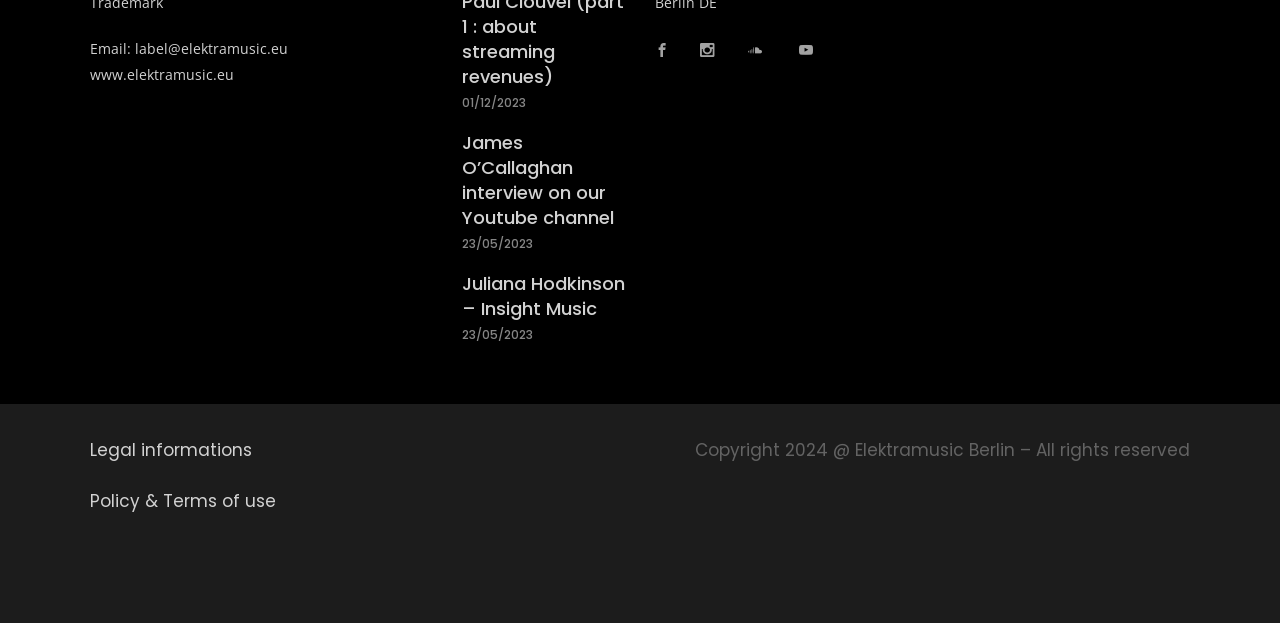Carefully observe the image and respond to the question with a detailed answer:
What is the email address provided on the webpage?

The email address is found in the static text element 'Email: label@elektramusic.eu' with bounding box coordinates [0.07, 0.062, 0.225, 0.092].